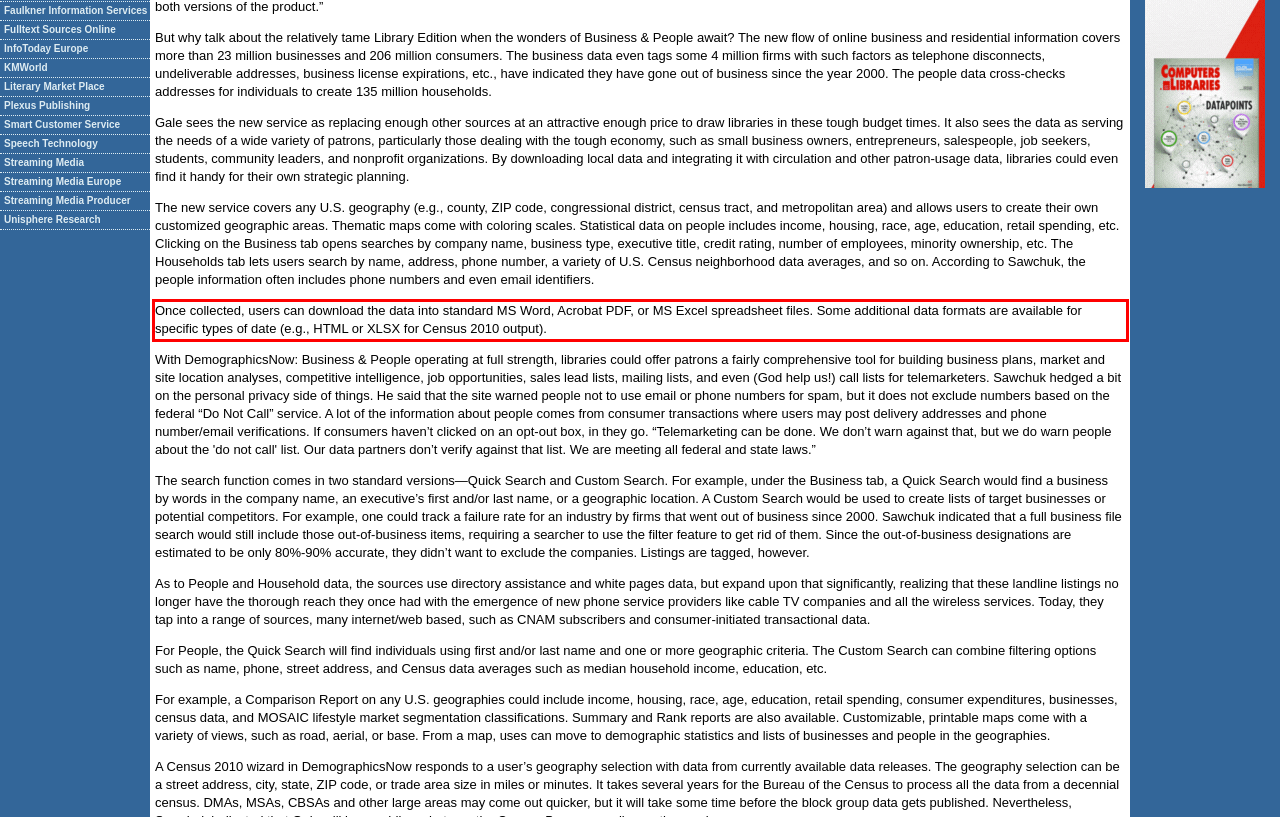Please extract the text content from the UI element enclosed by the red rectangle in the screenshot.

Once collected, users can download the data into standard MS Word, Acrobat PDF, or MS Excel spreadsheet files. Some additional data formats are available for specific types of date (e.g., HTML or XLSX for Census 2010 output).